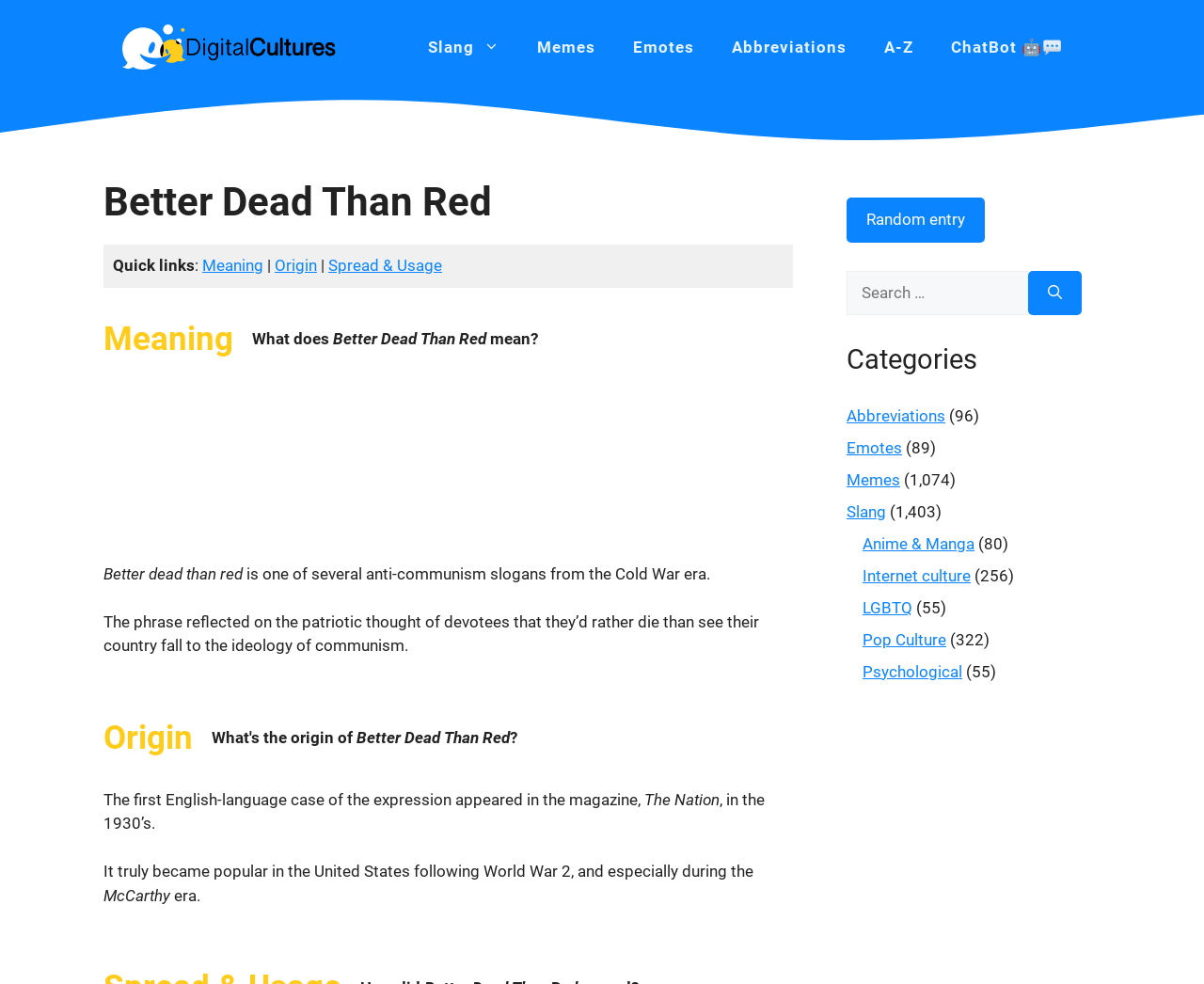Find the bounding box coordinates for the element that must be clicked to complete the instruction: "Click on the 'Random entry' button". The coordinates should be four float numbers between 0 and 1, indicated as [left, top, right, bottom].

[0.703, 0.201, 0.818, 0.246]